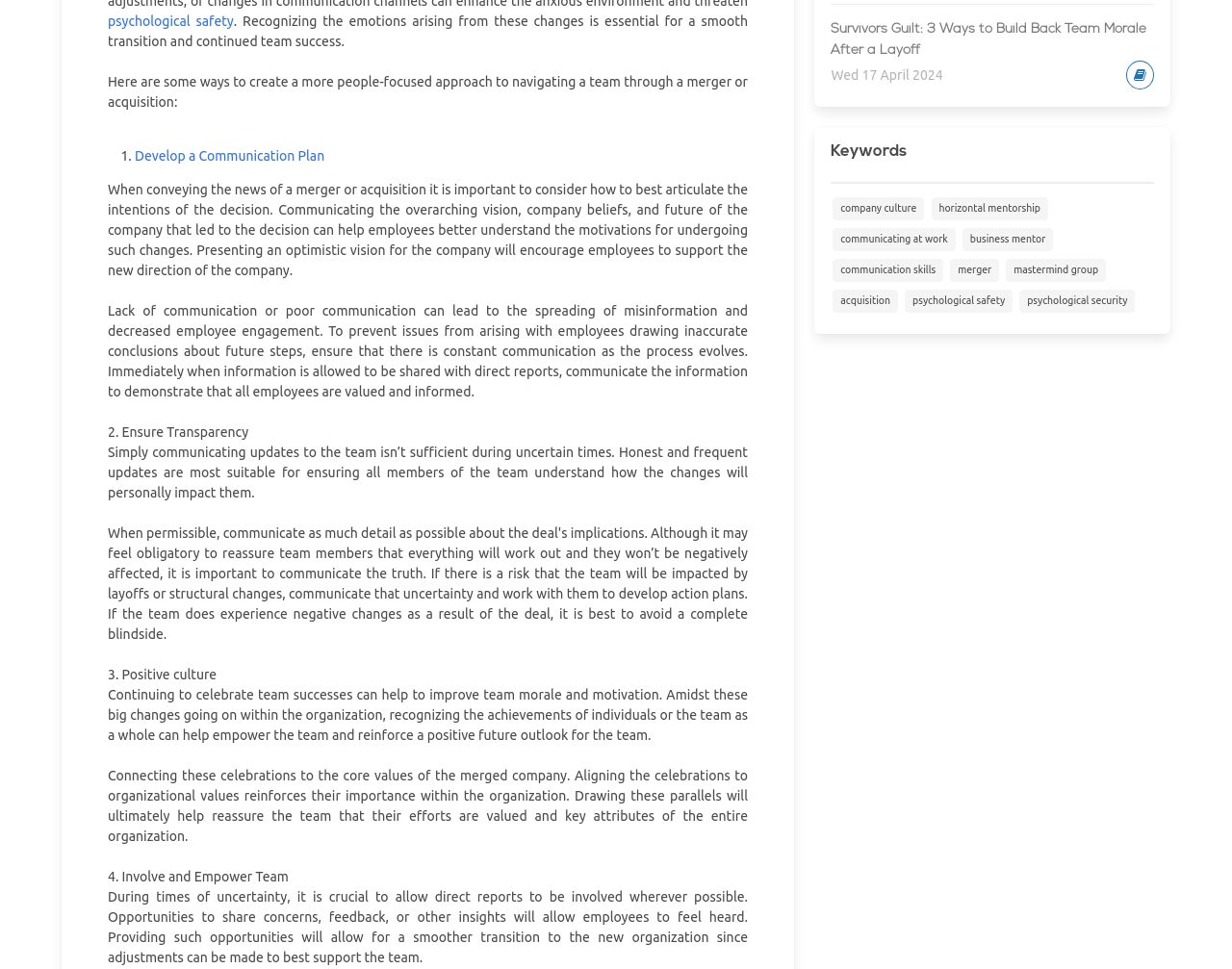Find the bounding box coordinates for the element described here: "psychological safety".

[0.088, 0.013, 0.19, 0.029]